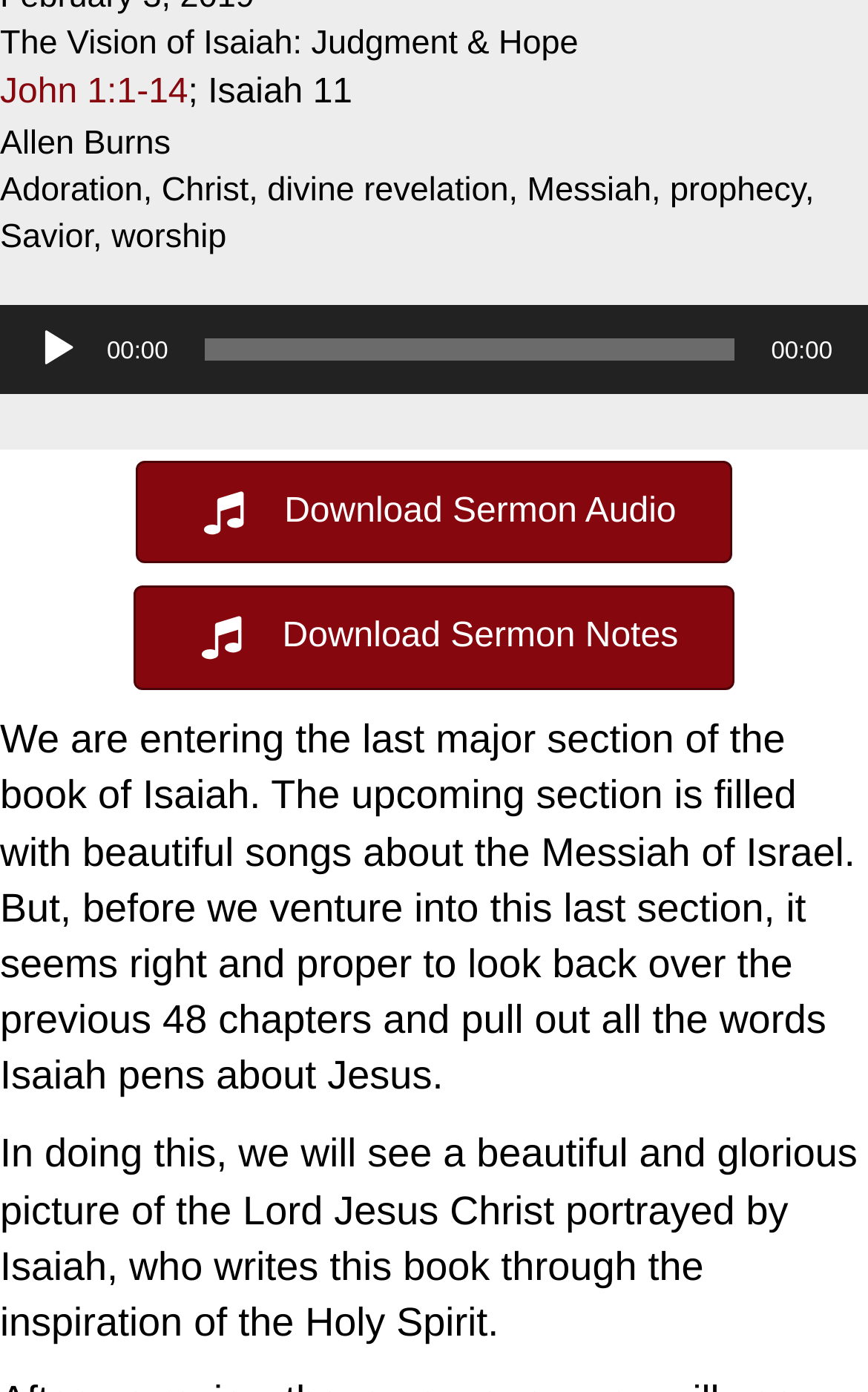Show the bounding box coordinates of the element that should be clicked to complete the task: "Download sermon notes".

[0.155, 0.421, 0.845, 0.496]